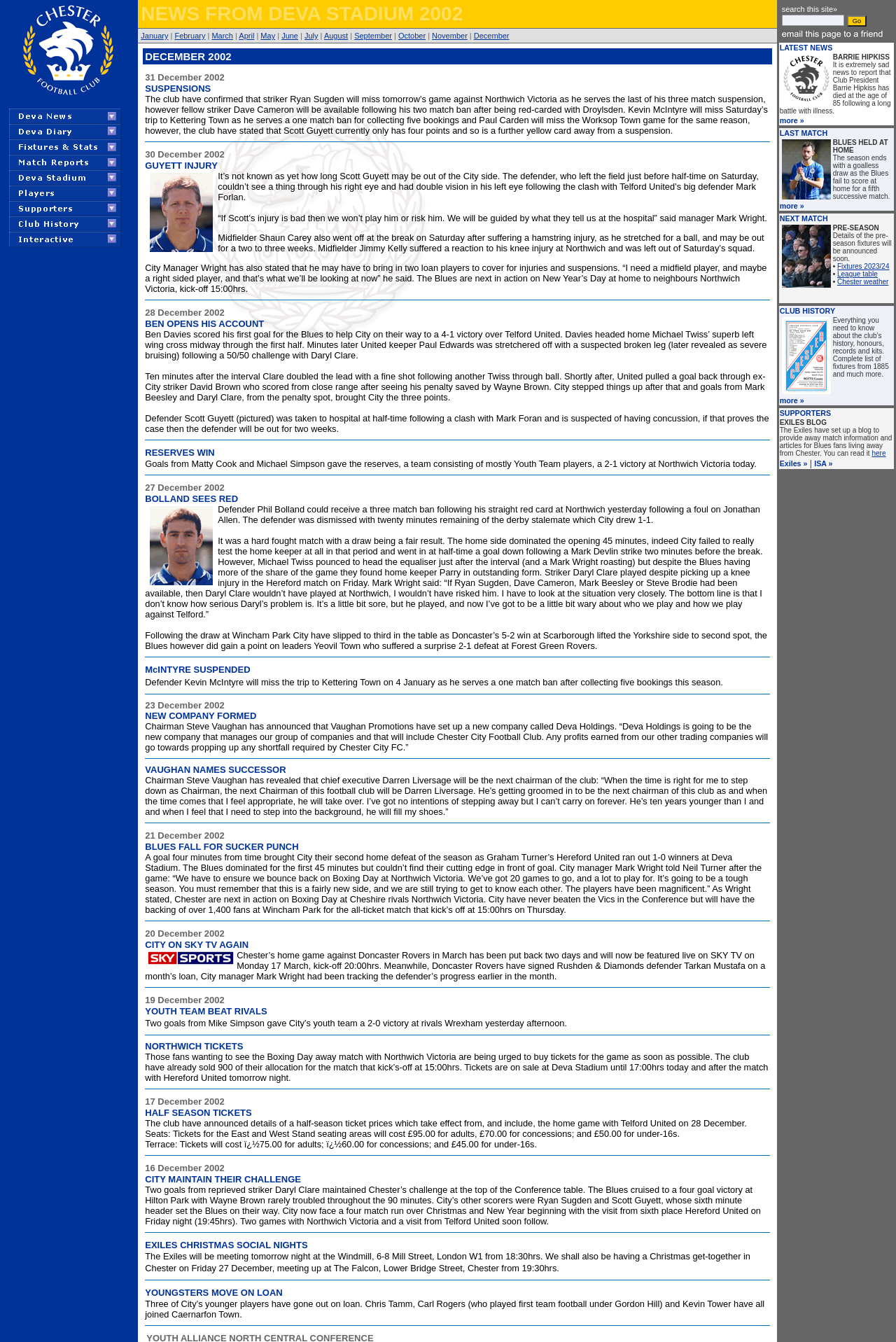Locate the bounding box coordinates of the element that should be clicked to execute the following instruction: "View Redwing Font Free Download".

None